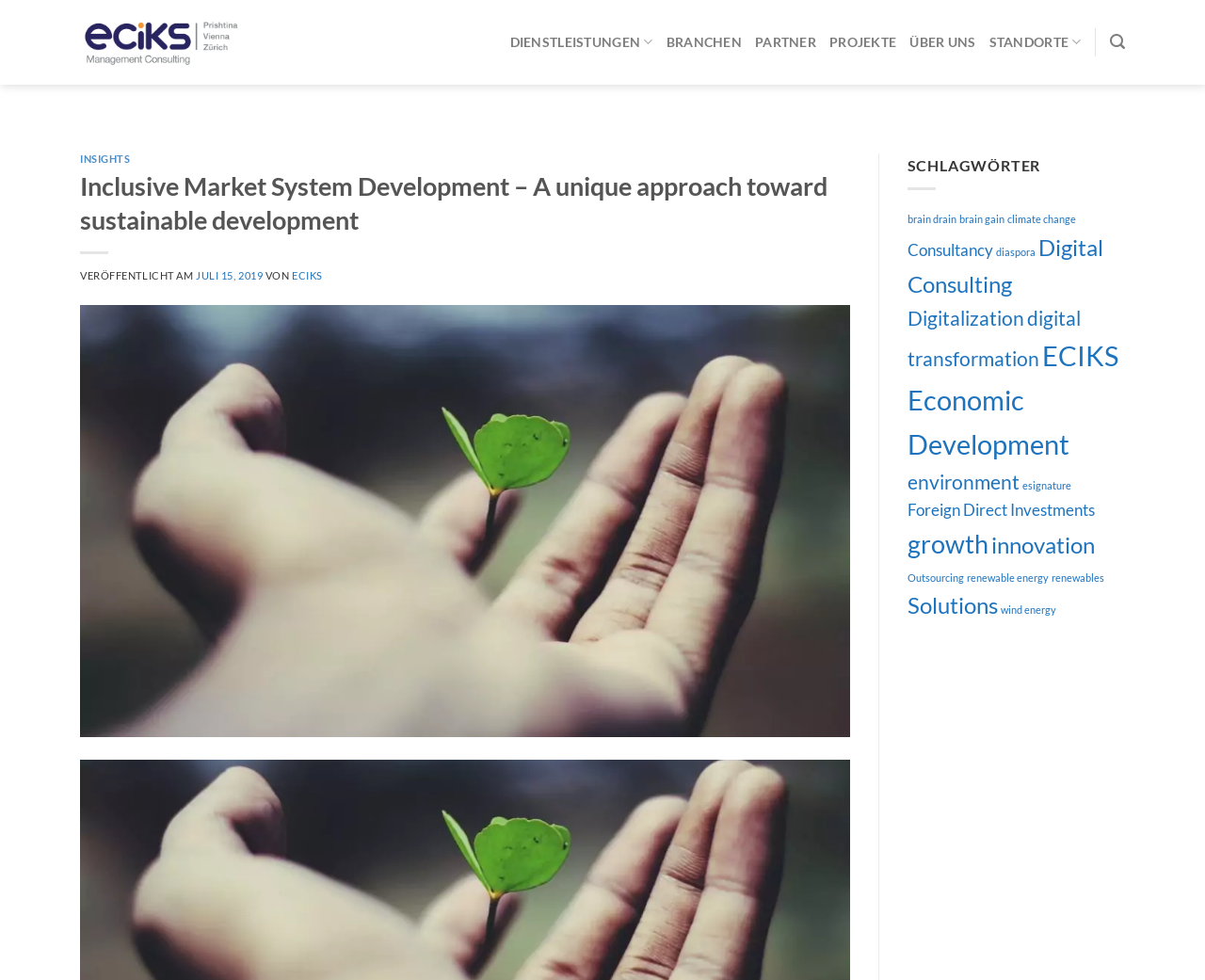Identify the bounding box coordinates of the region I need to click to complete this instruction: "View the 'climate change' topic".

[0.836, 0.217, 0.893, 0.23]